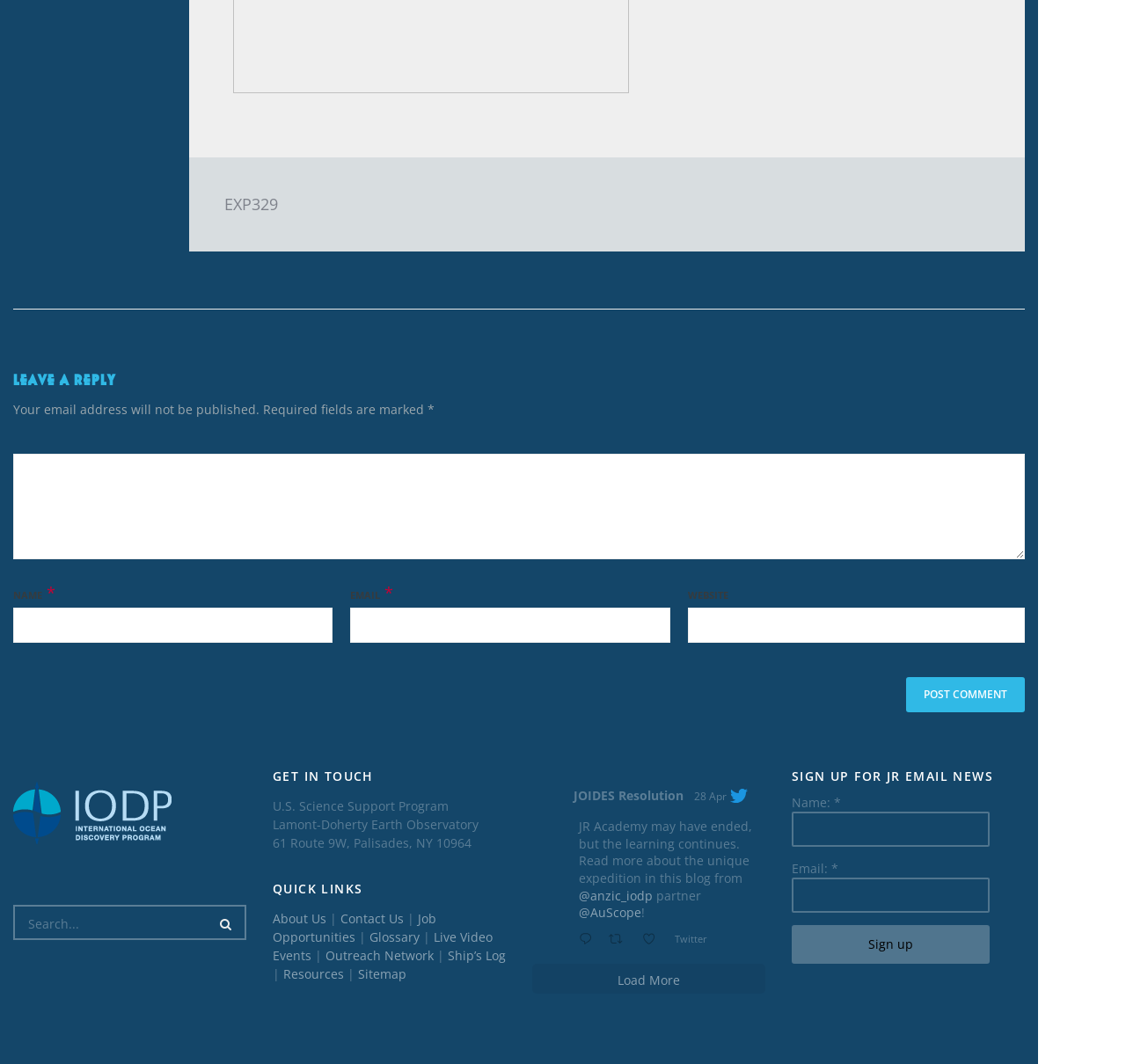What is the purpose of the textbox labeled 'NAME'?
Use the screenshot to answer the question with a single word or phrase.

To input name